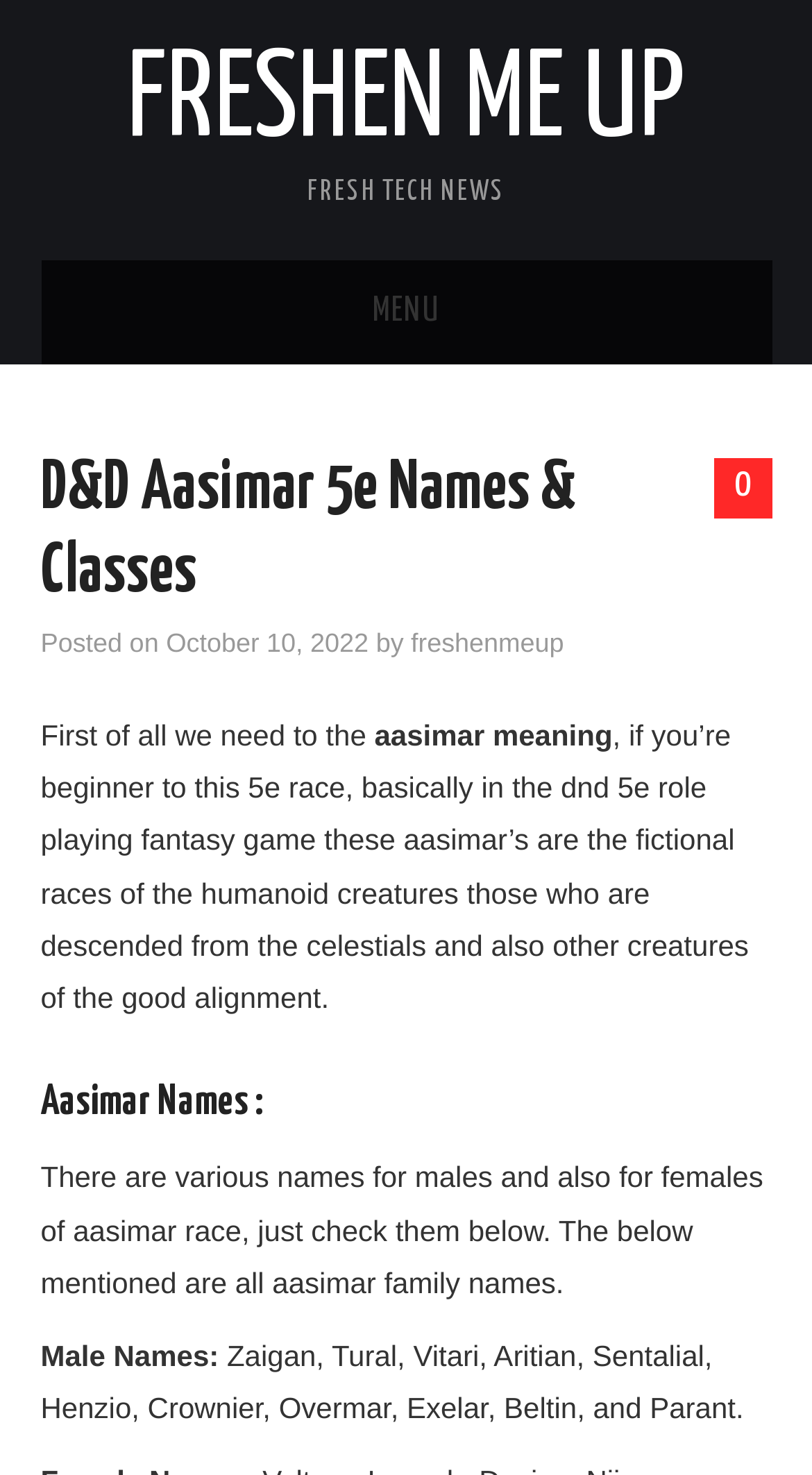What is the meaning of Aasimar?
Please provide a single word or phrase answer based on the image.

Descendants of celestials and good alignment creatures